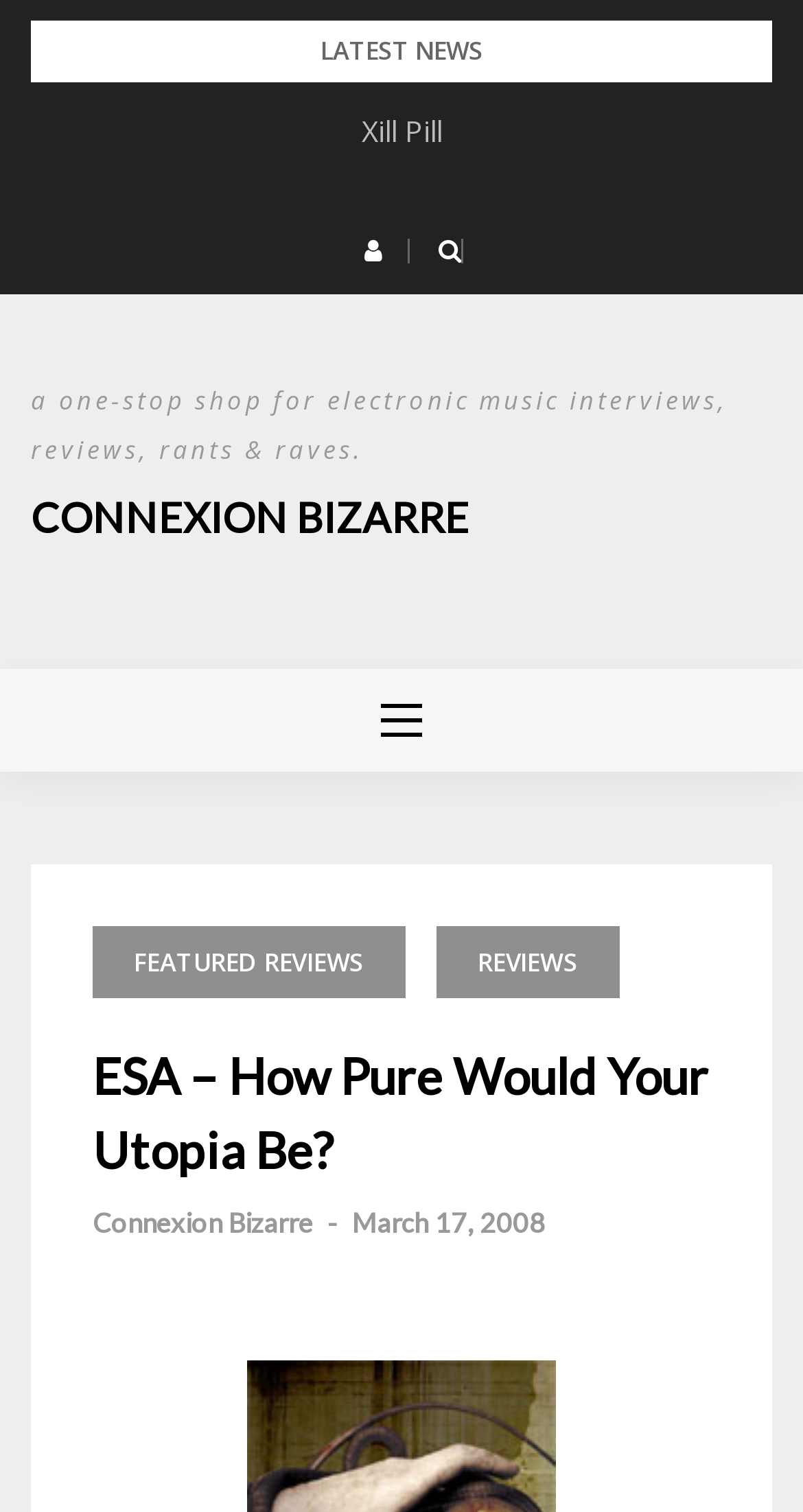How many headings are there in the article?
From the details in the image, answer the question comprehensively.

I counted the number of heading elements within the HeaderAsNonLandmark element and found that there are two headings in the article.